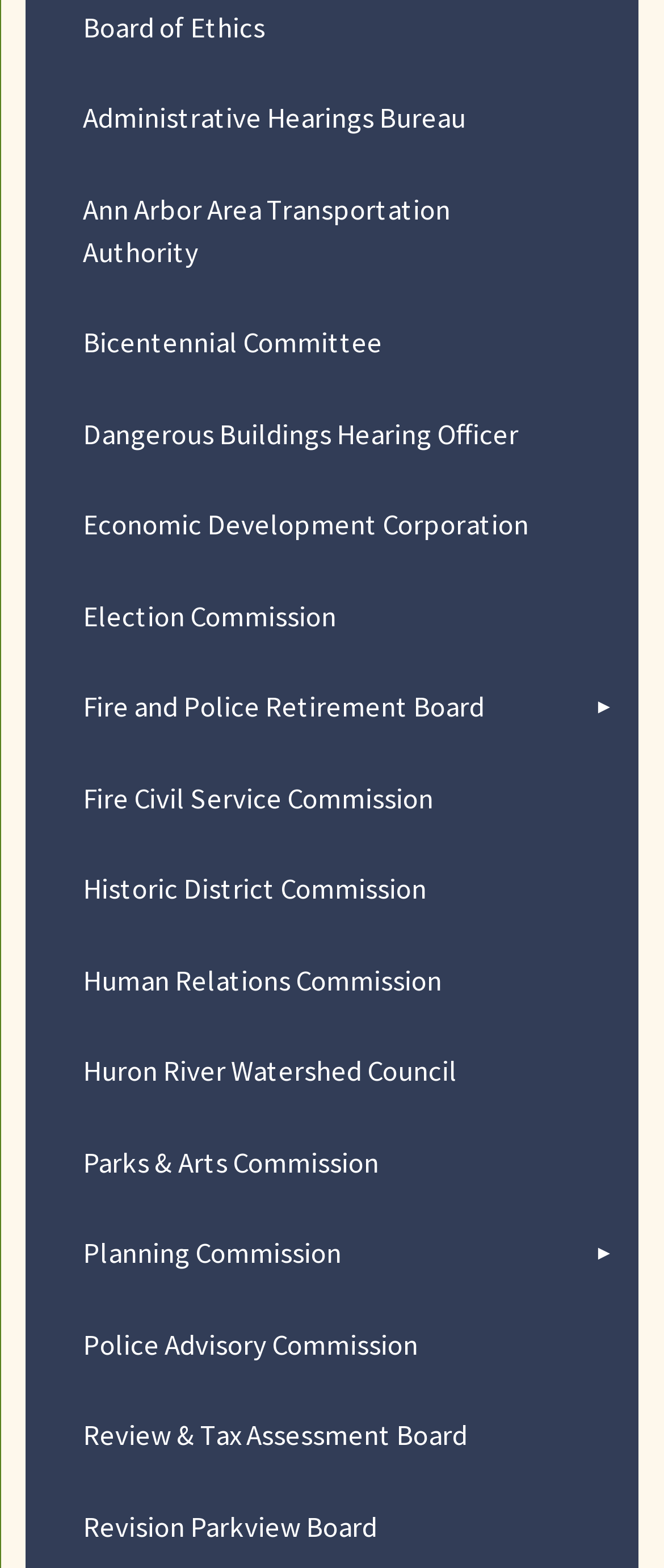Please identify the bounding box coordinates of where to click in order to follow the instruction: "View Administrative Hearings Bureau".

[0.039, 0.047, 0.961, 0.105]